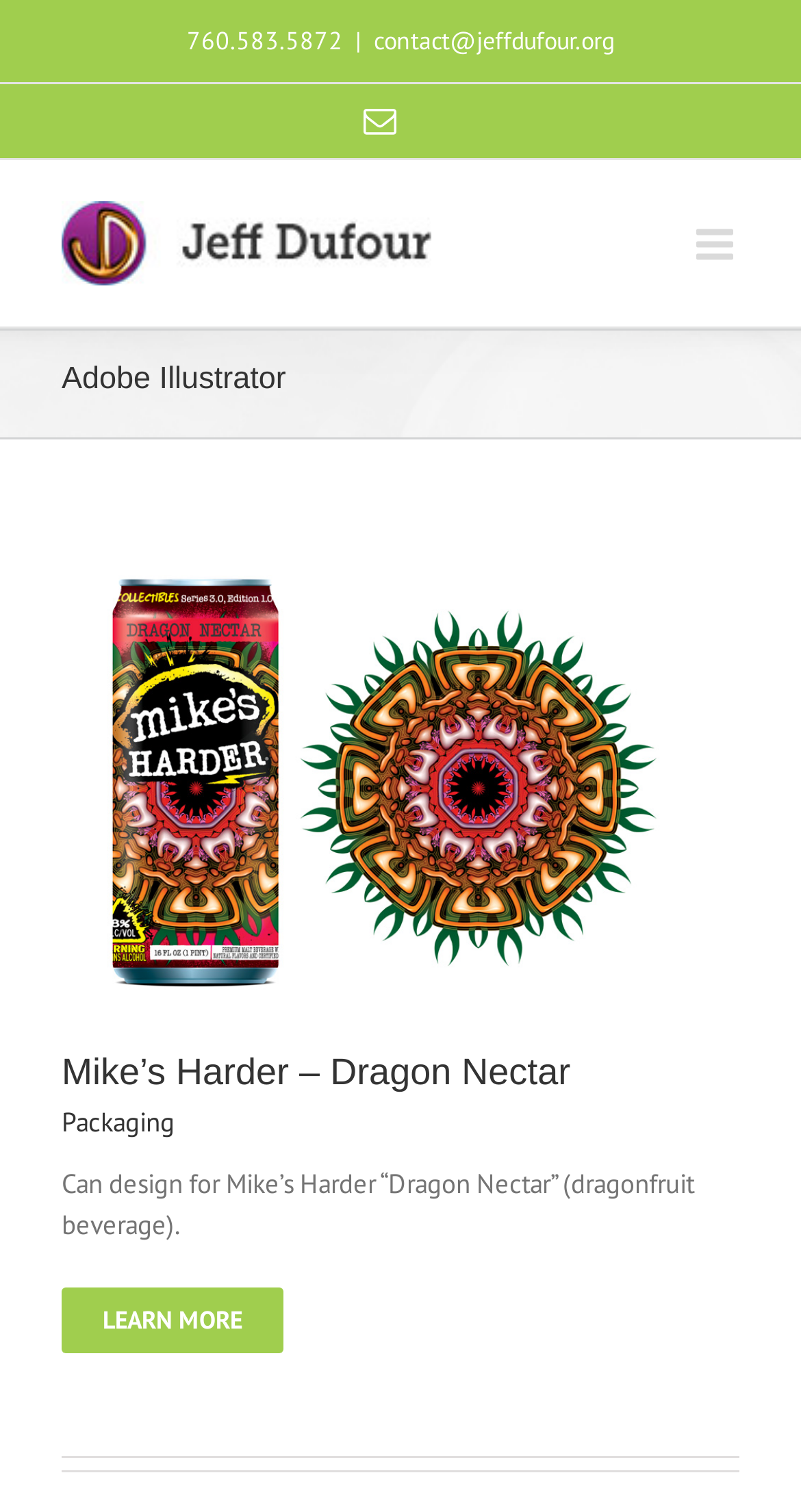Using the provided description: "KOA Teriyaki Grill", find the bounding box coordinates of the corresponding UI element. The output should be four float numbers between 0 and 1, in the format [left, top, right, bottom].

[0.077, 0.555, 0.435, 0.582]